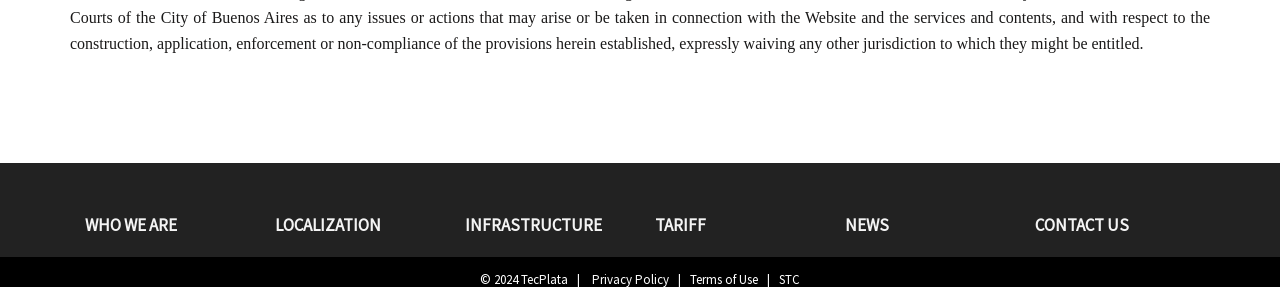Please respond to the question with a concise word or phrase:
Are the links in the footer menu aligned vertically?

Yes